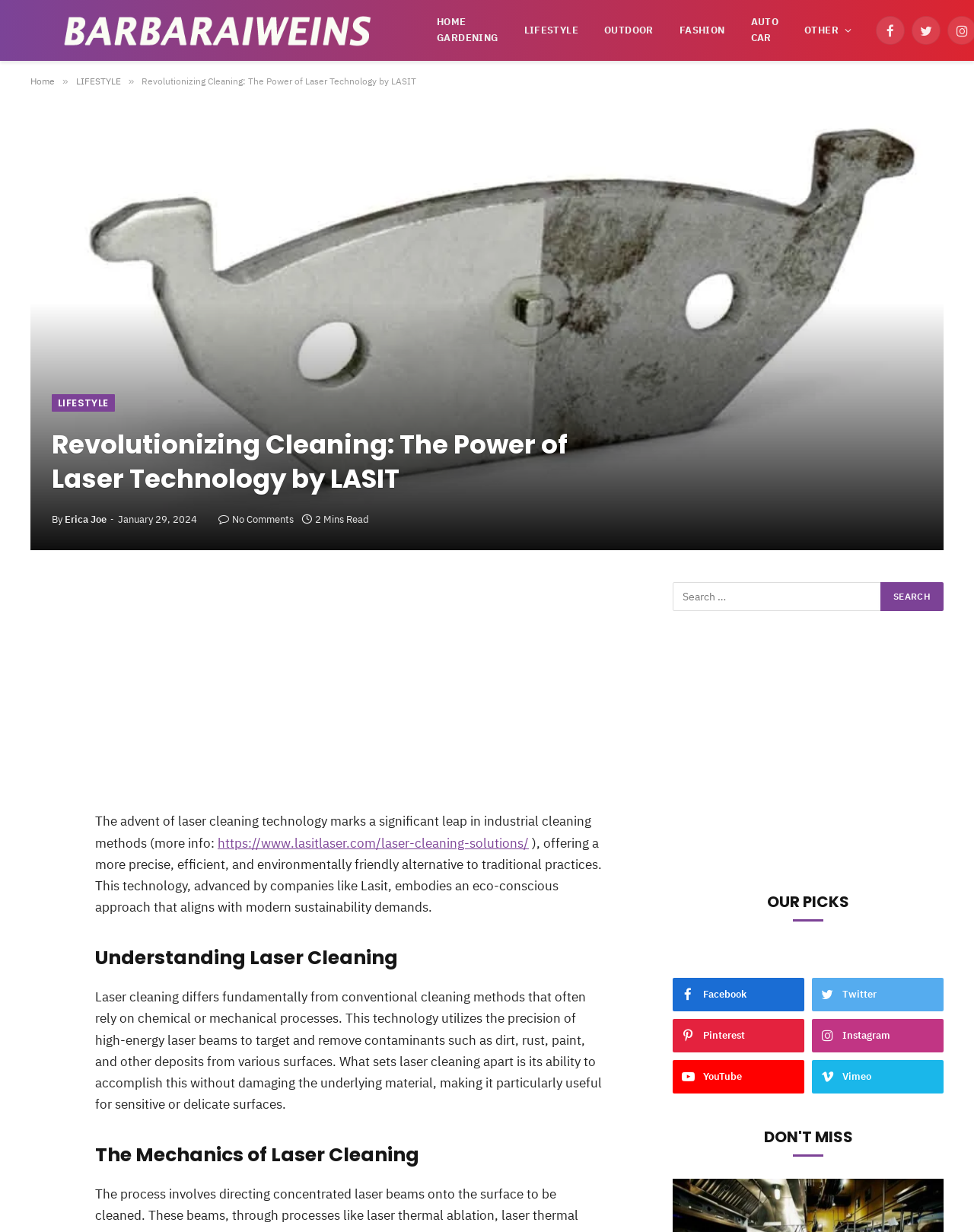Please analyze the image and give a detailed answer to the question:
What is the name of the company mentioned in the article?

The name of the company mentioned in the article can be found by reading the text, which mentions 'companies like Lasit' as an example of those that embody an eco-conscious approach.